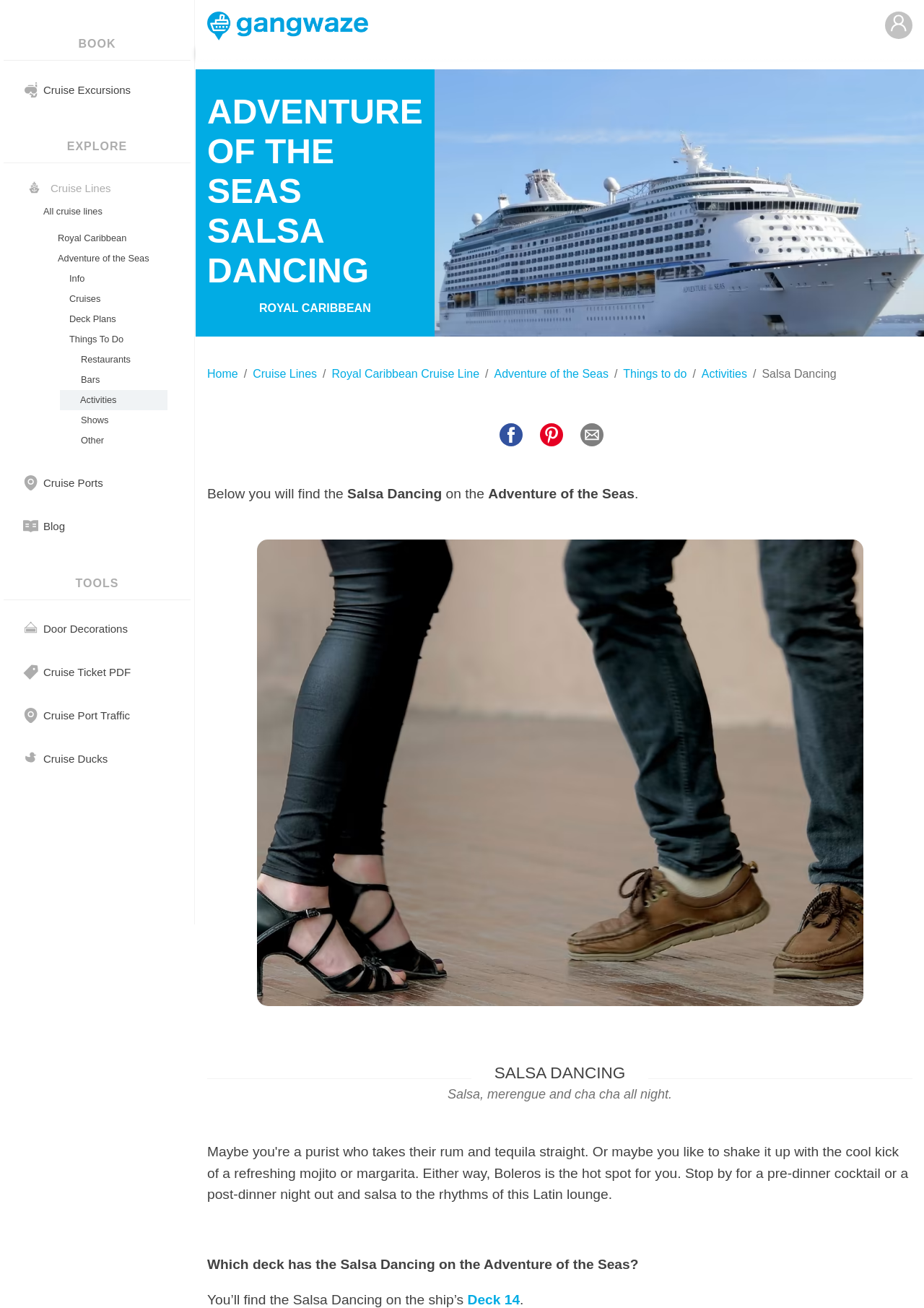Respond with a single word or phrase for the following question: 
What is the name of the cruise line?

Royal Caribbean